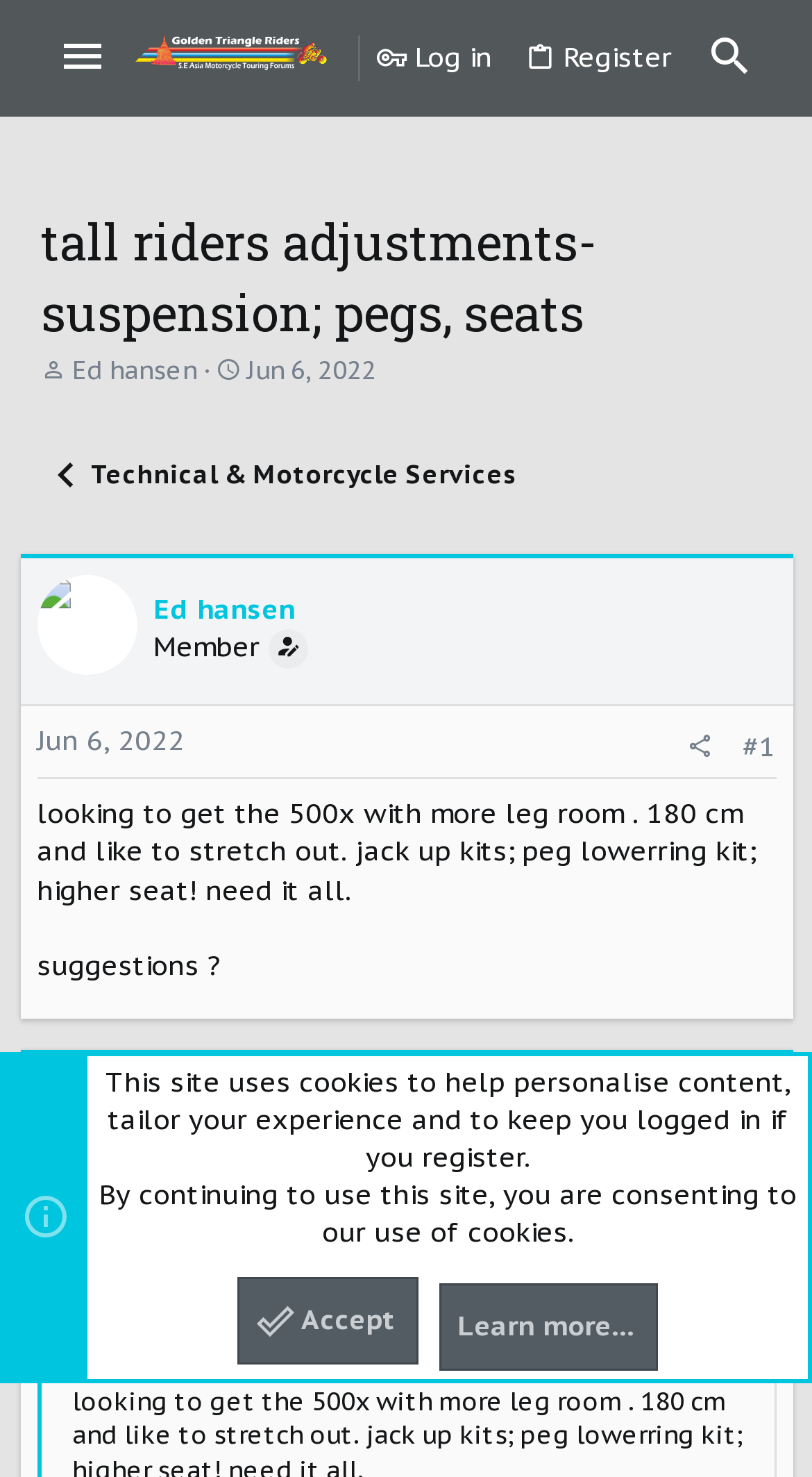Please provide the bounding box coordinate of the region that matches the element description: Technical & Motorcycle Services. Coordinates should be in the format (top-left x, top-left y, bottom-right x, bottom-right y) and all values should be between 0 and 1.

[0.05, 0.299, 0.637, 0.346]